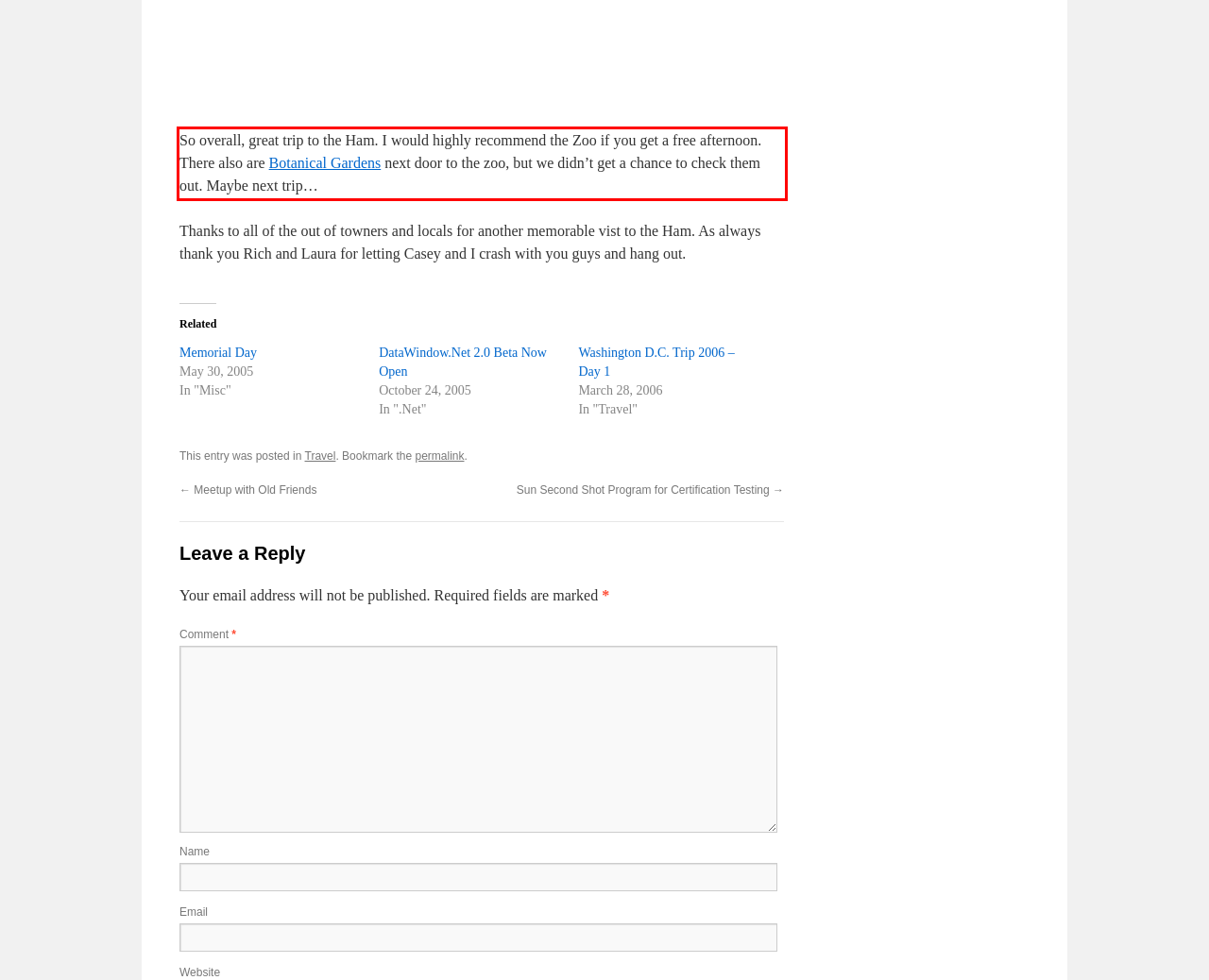Identify the text inside the red bounding box on the provided webpage screenshot by performing OCR.

So overall, great trip to the Ham. I would highly recommend the Zoo if you get a free afternoon. There also are Botanical Gardens next door to the zoo, but we didn’t get a chance to check them out. Maybe next trip…